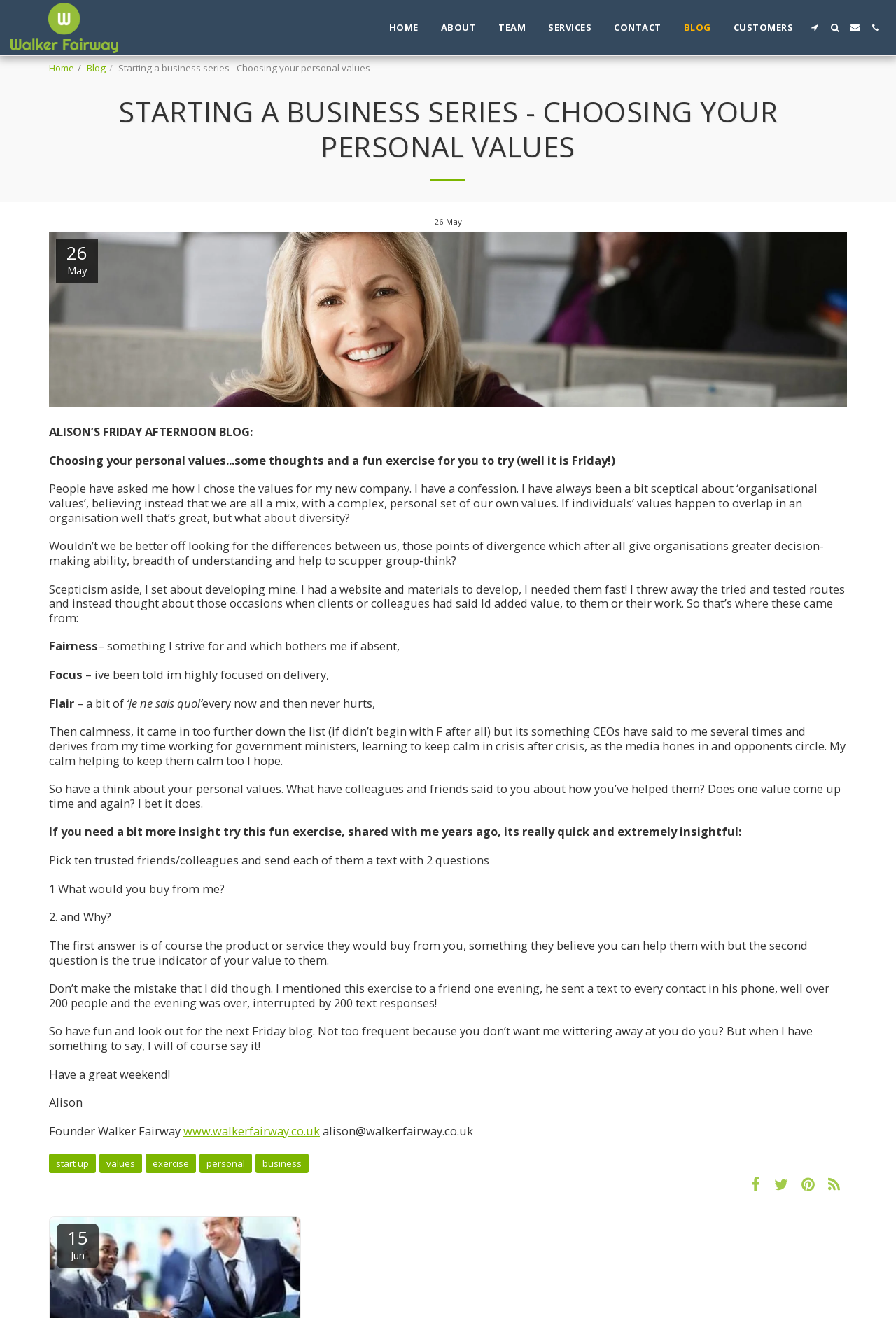How many questions are asked in the exercise?
Answer the question with a single word or phrase, referring to the image.

2